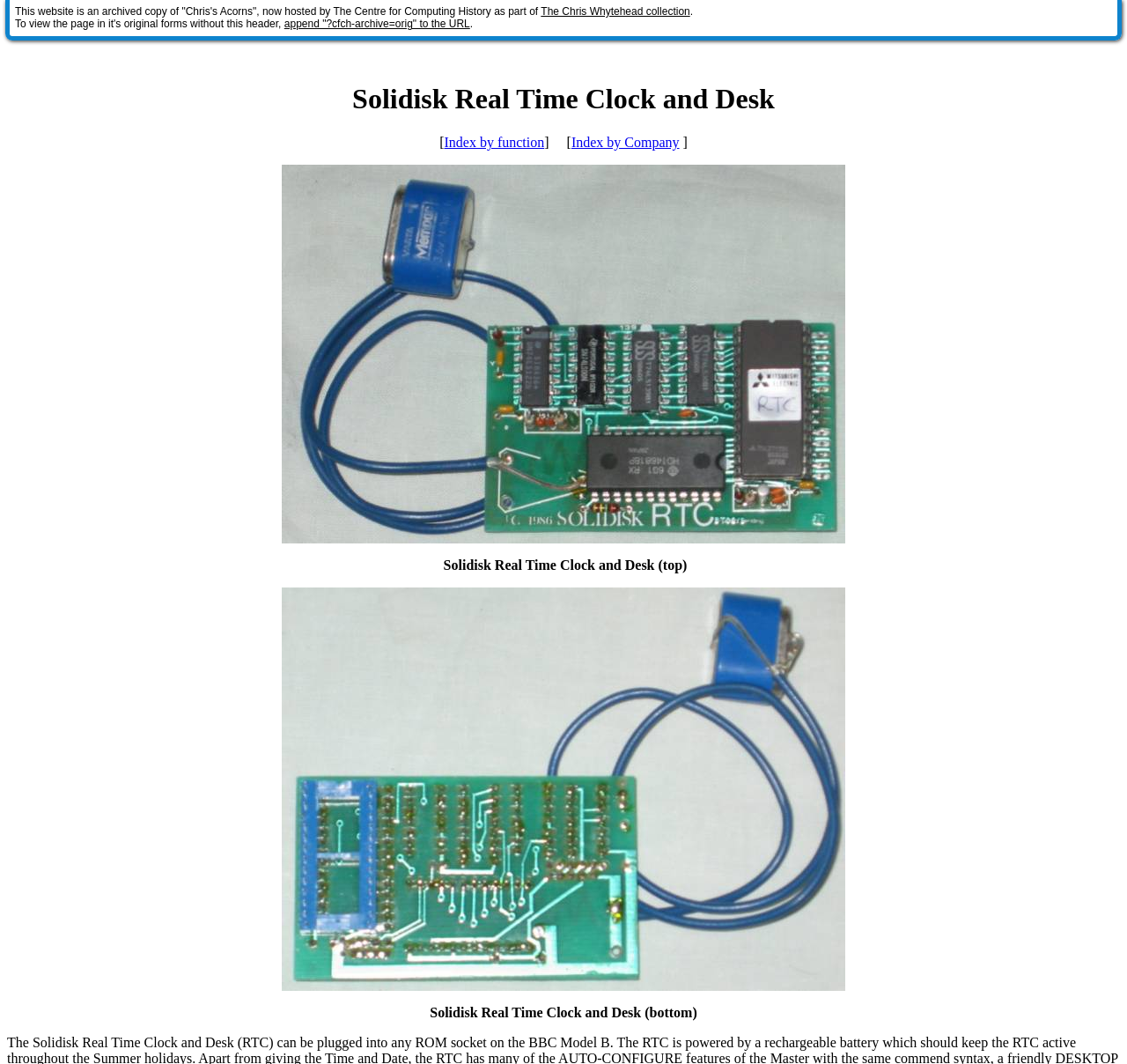What is the purpose of the link 'The Chris Whytehead collection'? From the image, respond with a single word or brief phrase.

To access a collection